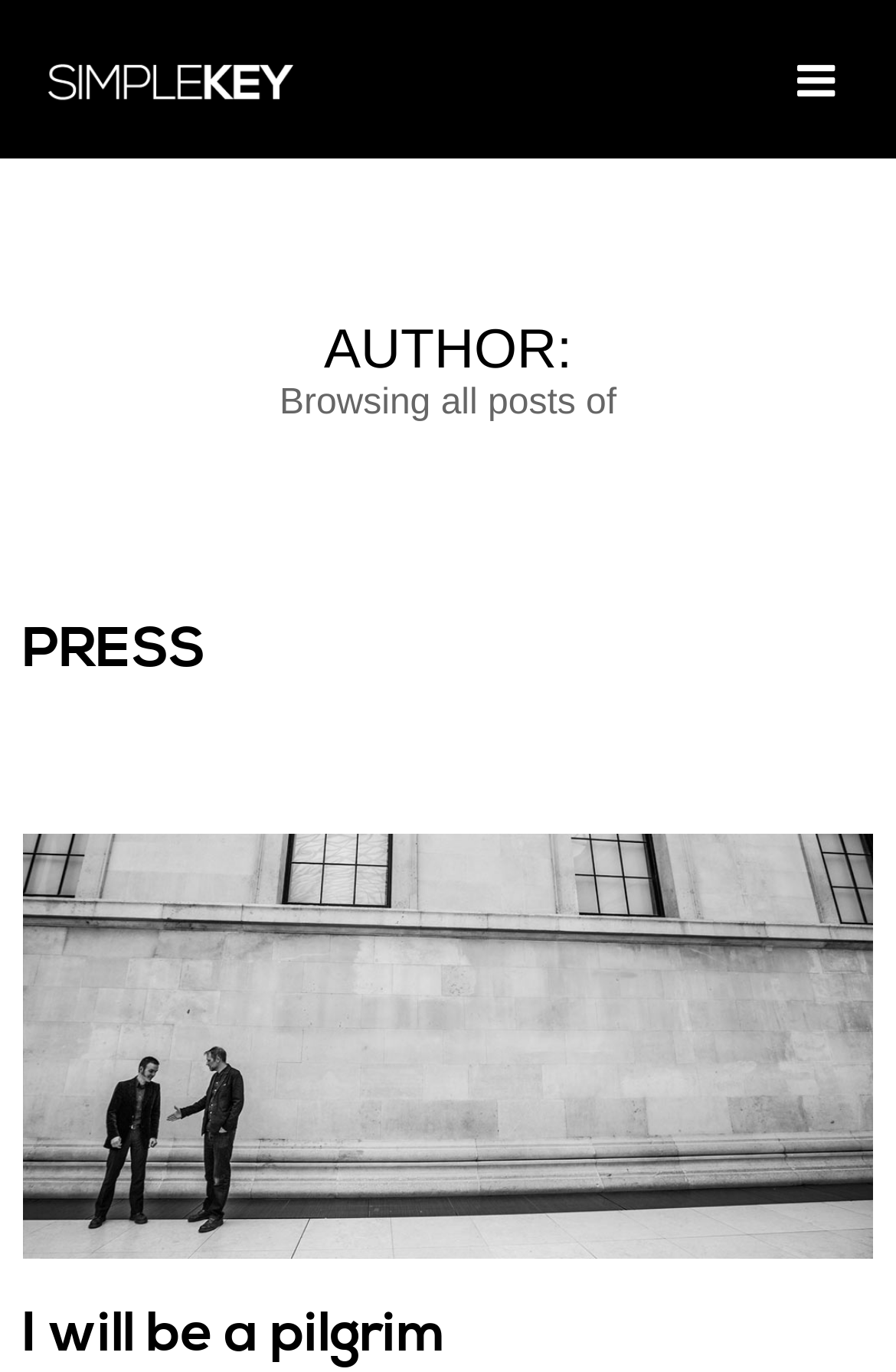Using floating point numbers between 0 and 1, provide the bounding box coordinates in the format (top-left x, top-left y, bottom-right x, bottom-right y). Locate the UI element described here: Press

[0.025, 0.449, 0.23, 0.499]